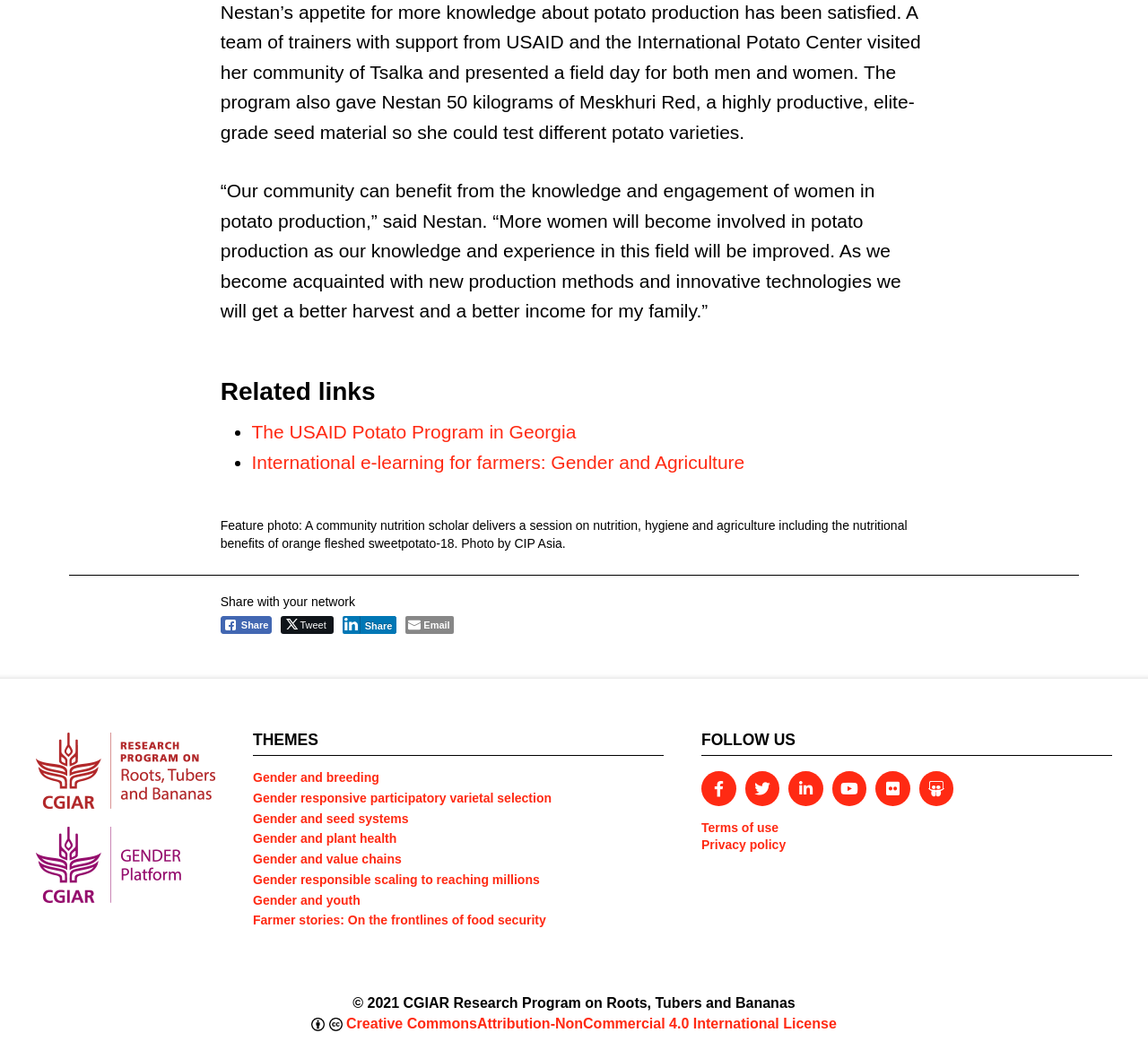How many links are there under the 'THEMES' heading?
Use the image to answer the question with a single word or phrase.

8